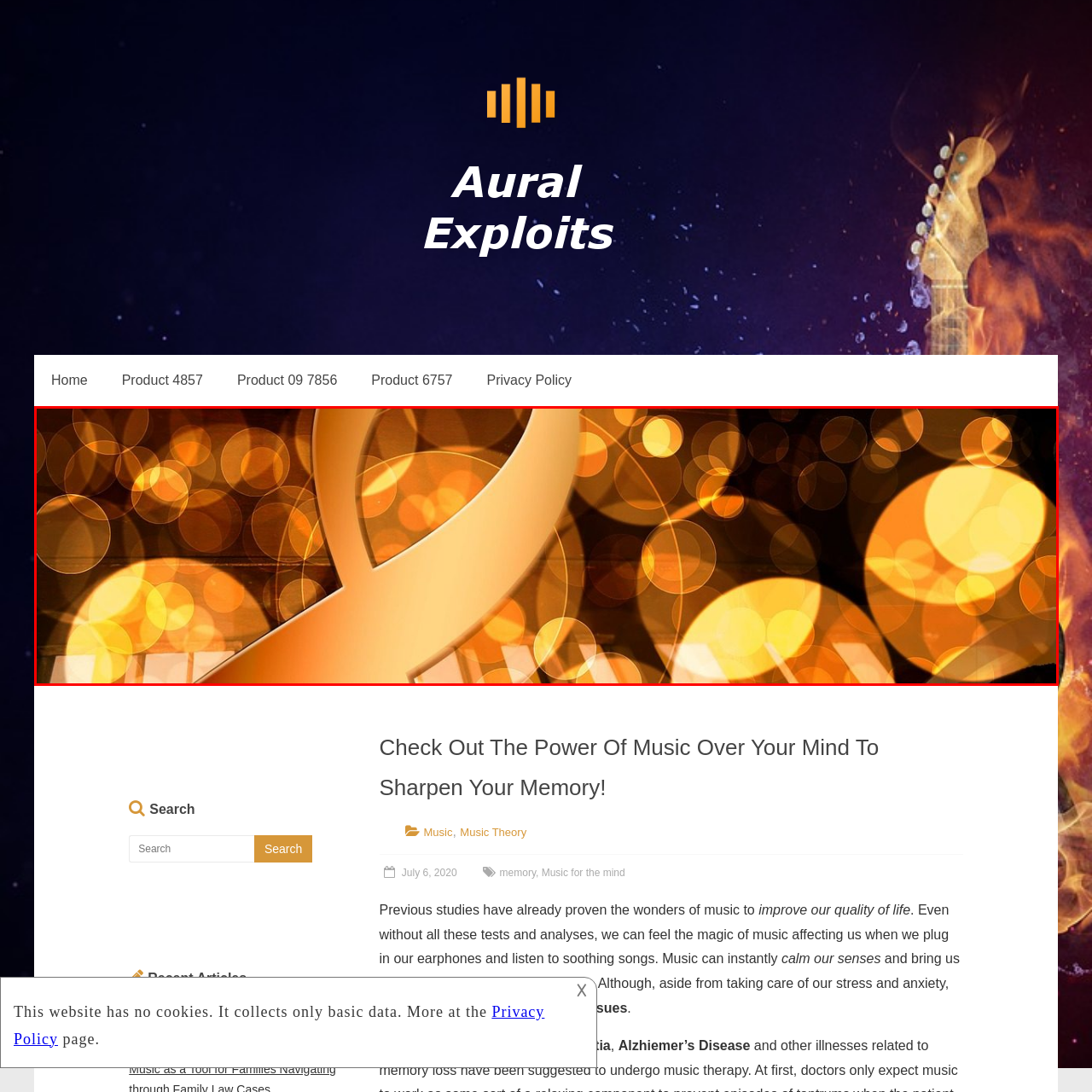View the image highlighted in red and provide one word or phrase: What is the background of the image composed of?

Shimmering bokeh lights